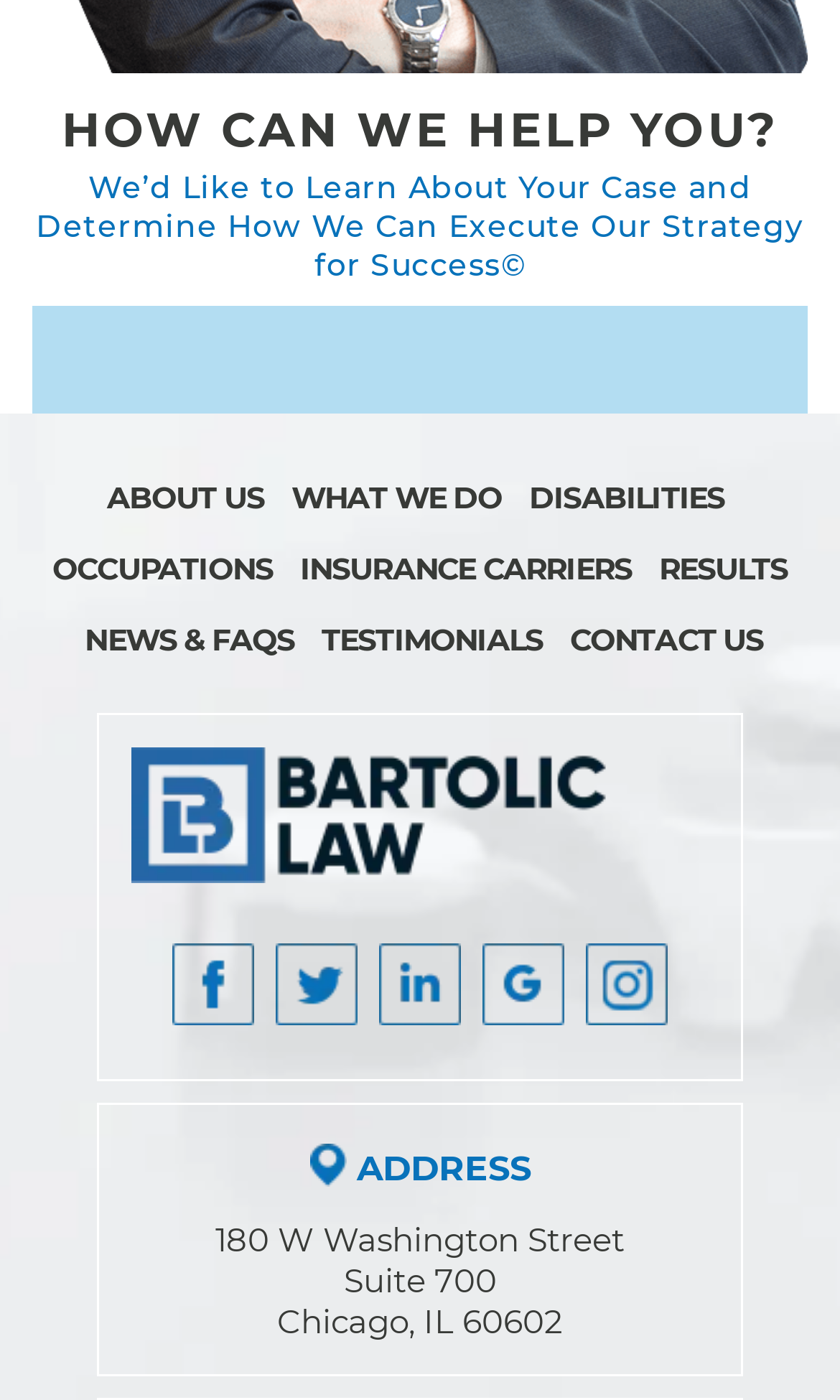Answer the question below with a single word or a brief phrase: 
How many social media links are there?

5